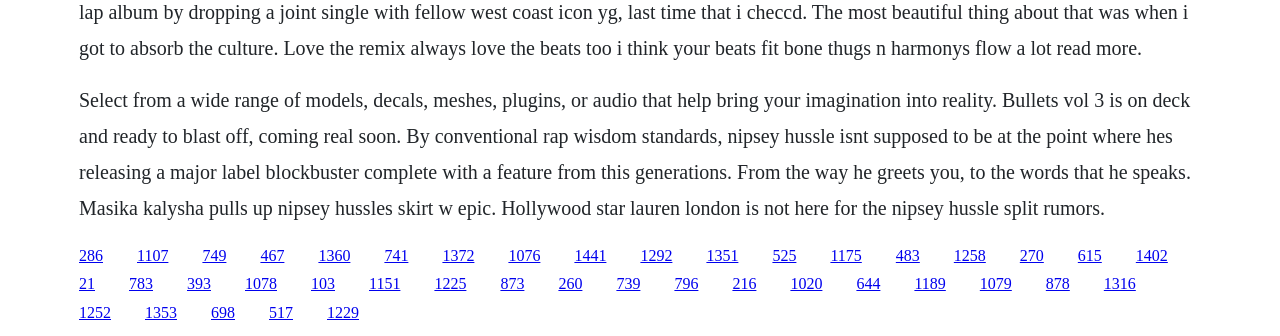With reference to the image, please provide a detailed answer to the following question: What is the main topic of the webpage?

The main topic of the webpage can be inferred from the static text at the top of the page, which mentions 'Select from a wide range of models, decals, meshes, plugins, or audio that help bring your imagination into reality.' This suggests that the webpage is related to models and audio.